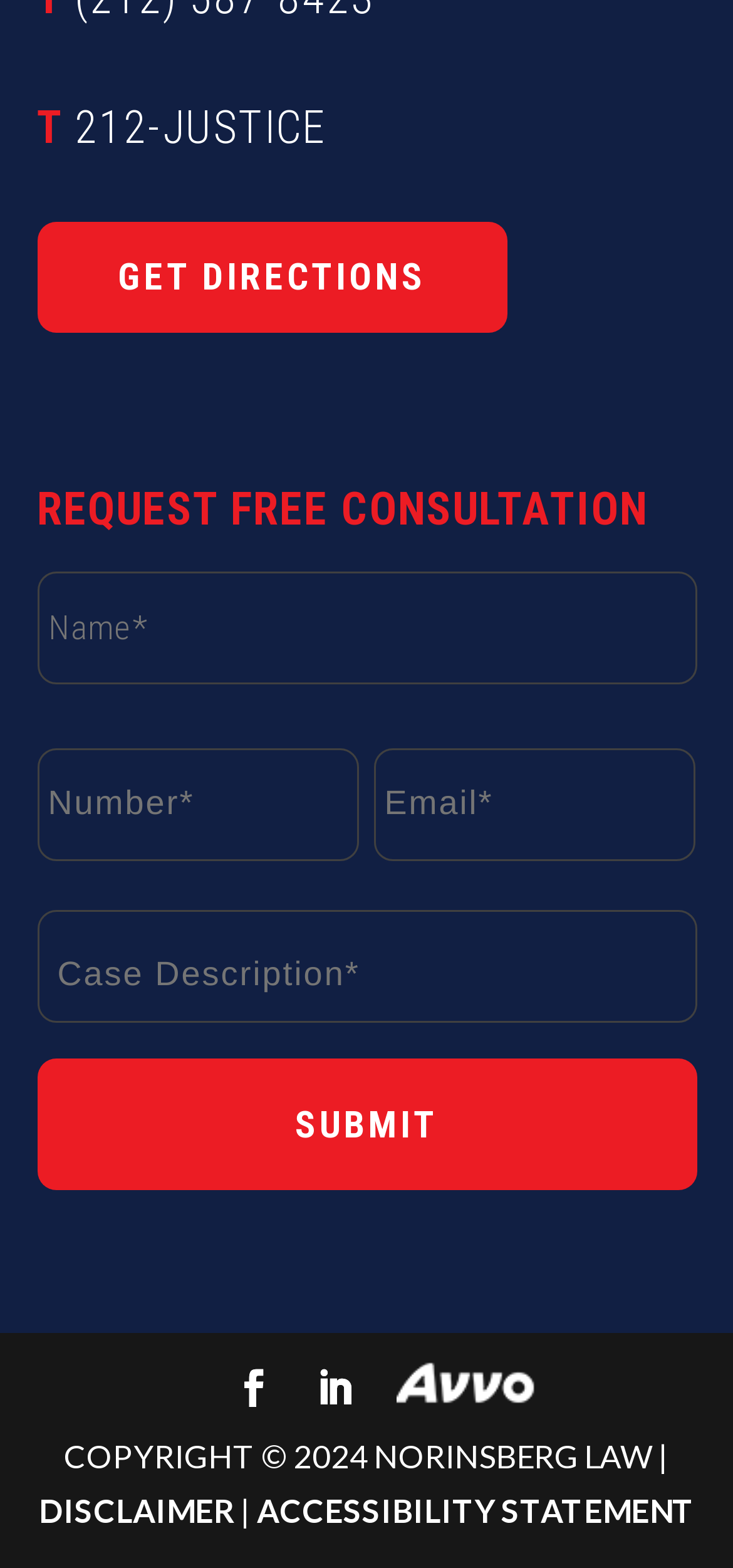How many textboxes are there for the free consultation request?
Please use the image to provide a one-word or short phrase answer.

4